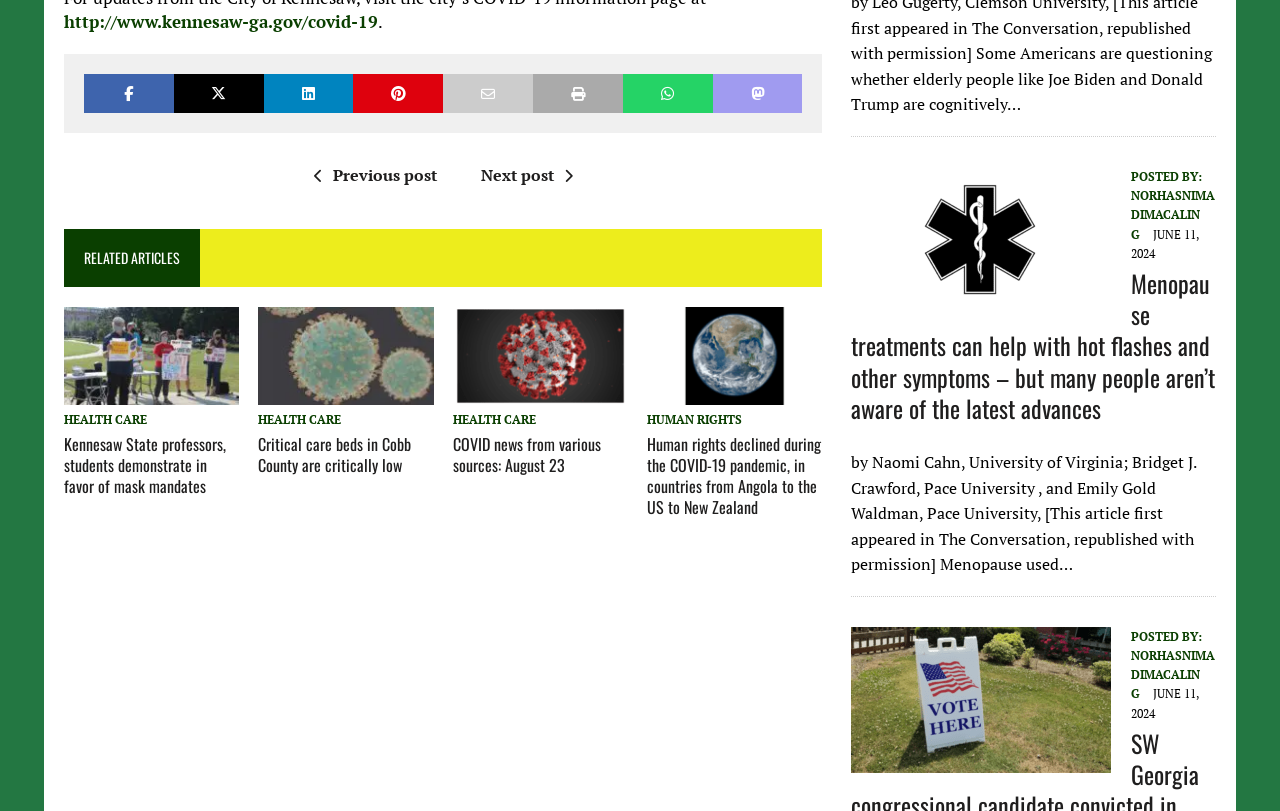Answer the question briefly using a single word or phrase: 
What is the topic of the first article?

Mask mandates